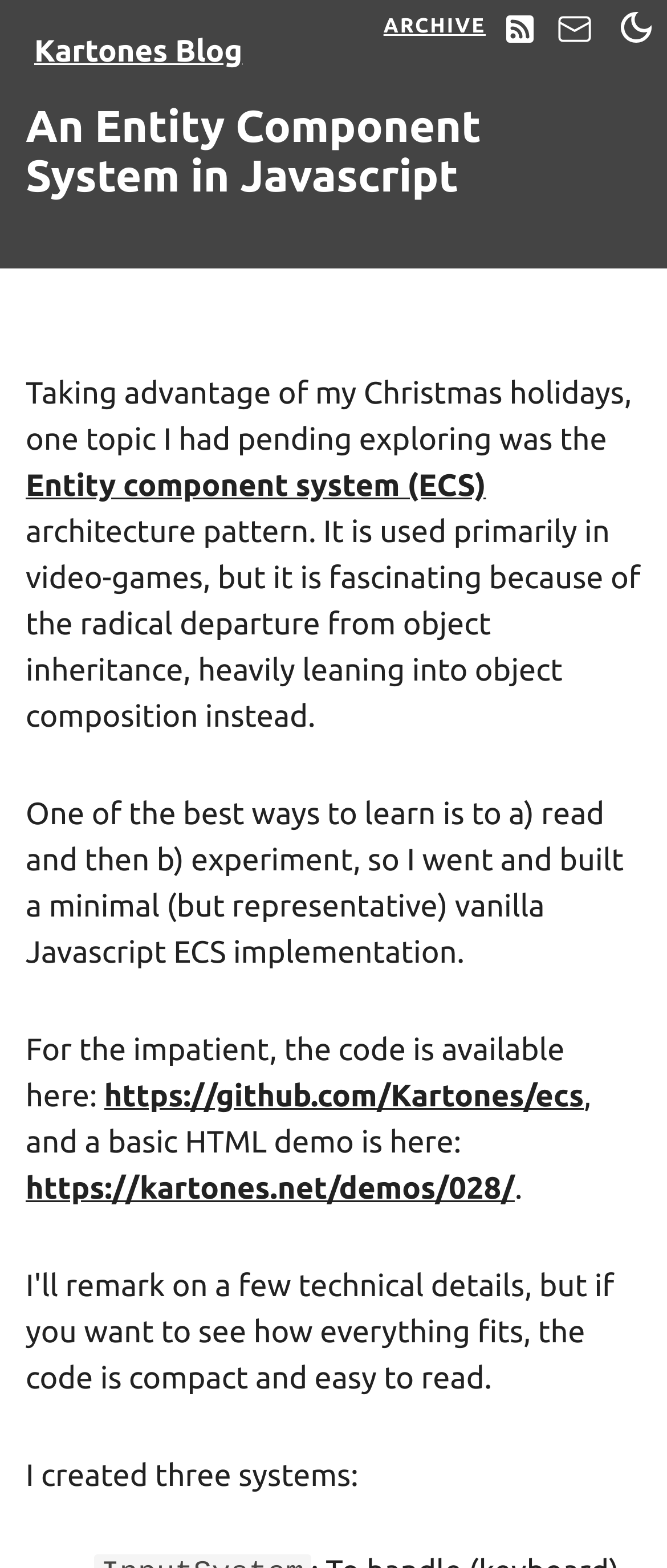What is the blog's name? Refer to the image and provide a one-word or short phrase answer.

Kartones Blog